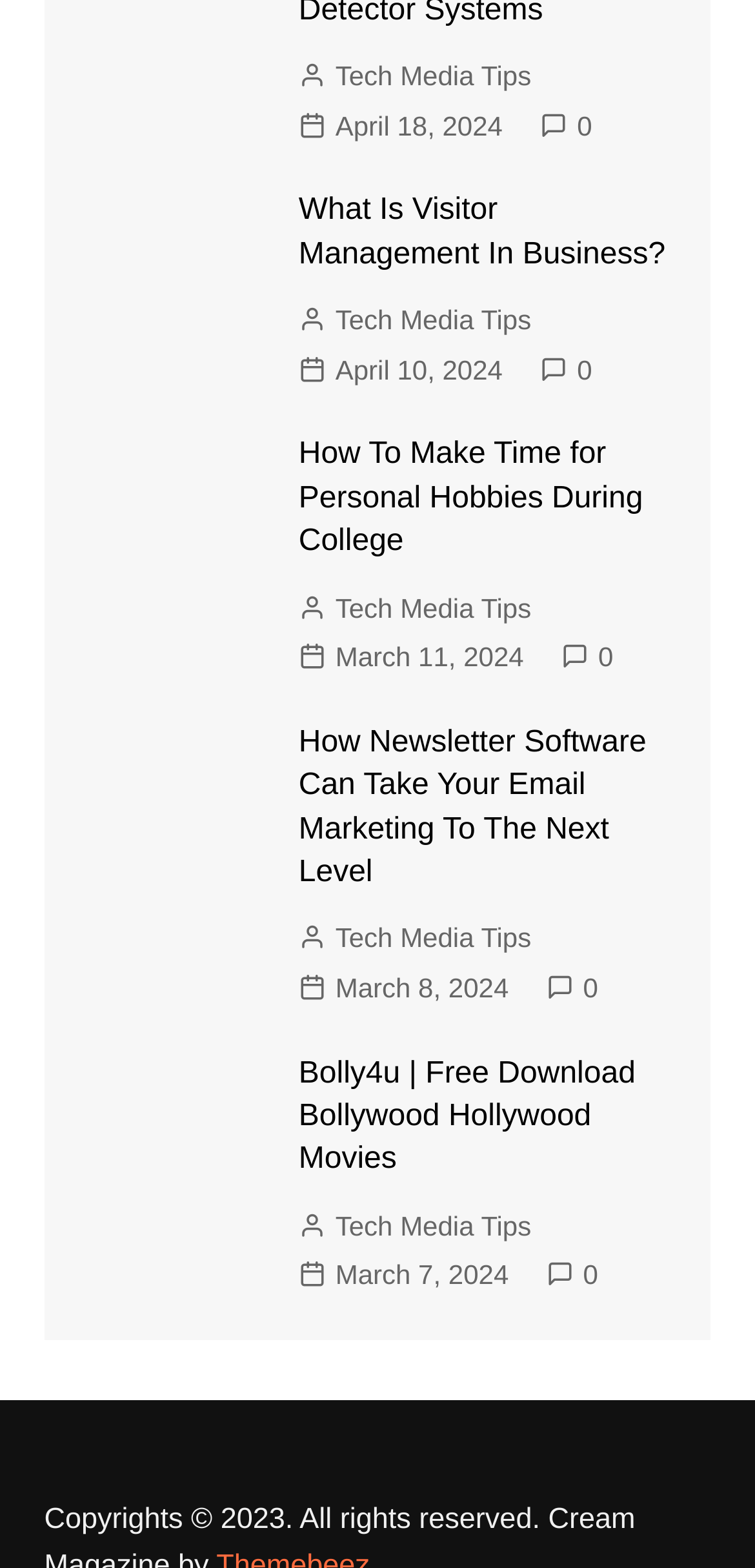Refer to the image and offer a detailed explanation in response to the question: What is the topic of the first article?

The first article's topic can be determined by looking at the heading 'What Is Visitor Management In Business?' and the corresponding image and link elements.